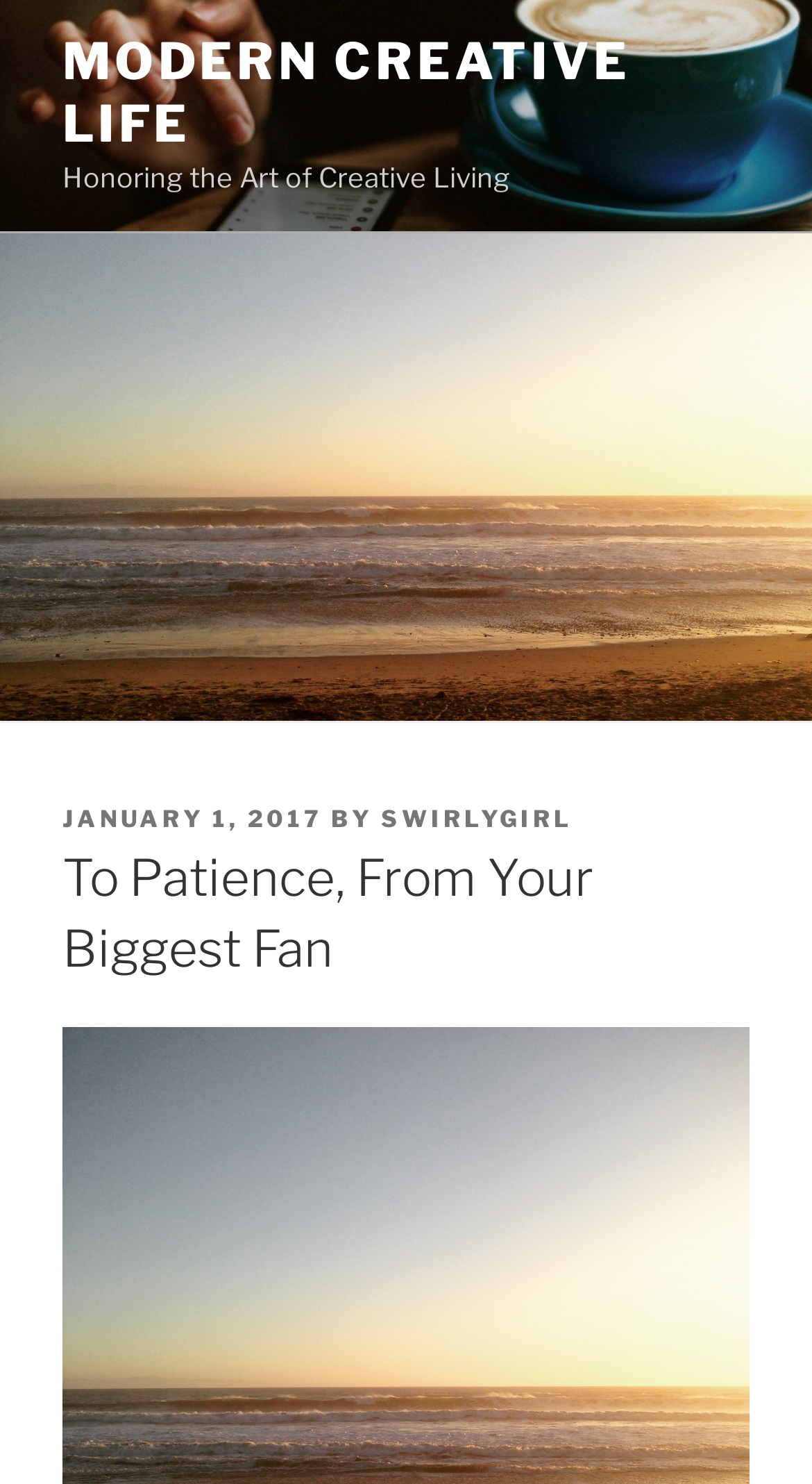Respond to the question below with a single word or phrase:
Who is the author of the article?

Swirlygirl